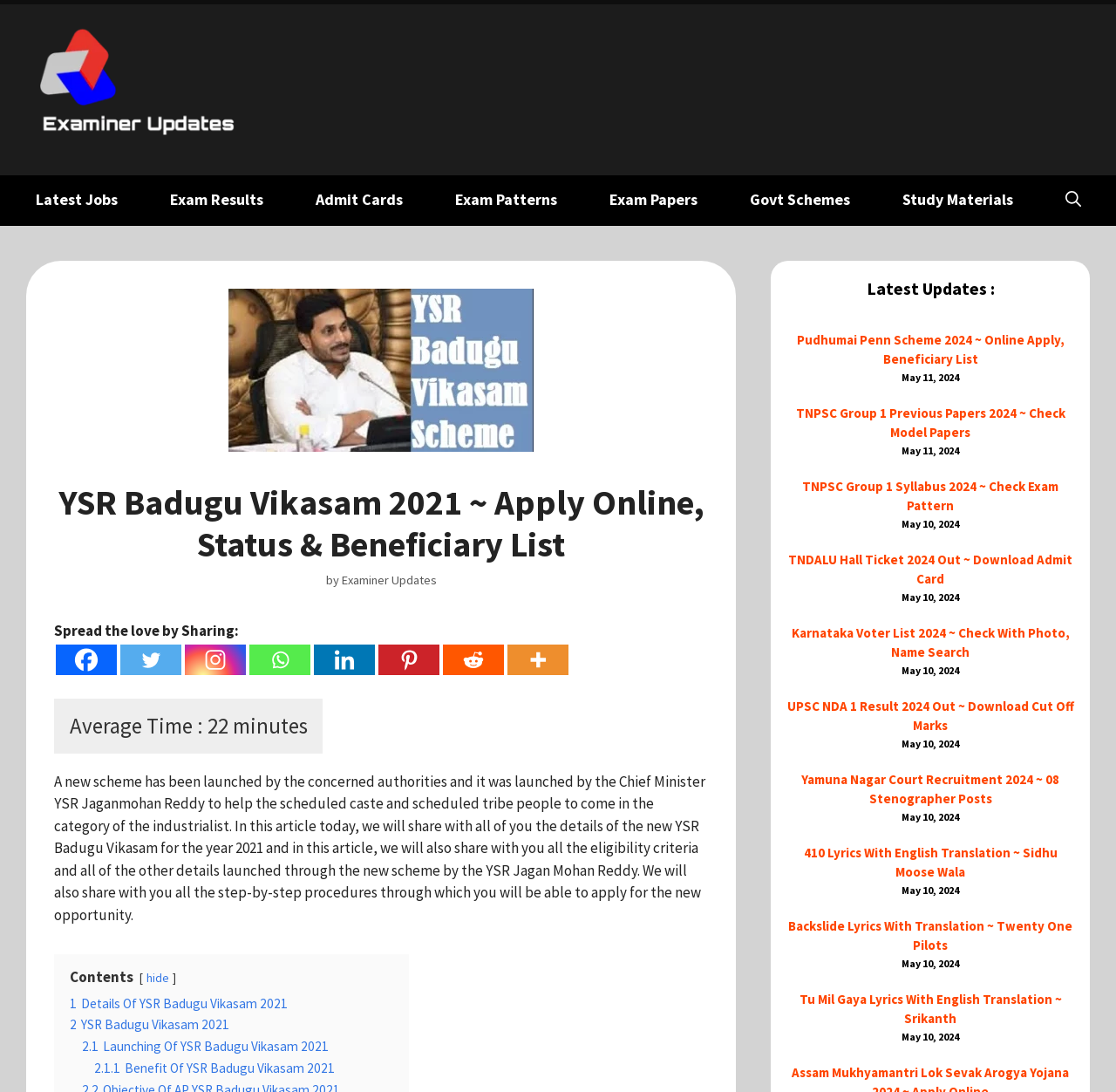Identify the bounding box coordinates of the section to be clicked to complete the task described by the following instruction: "Click on 'Latest Jobs'". The coordinates should be four float numbers between 0 and 1, formatted as [left, top, right, bottom].

[0.008, 0.169, 0.129, 0.195]